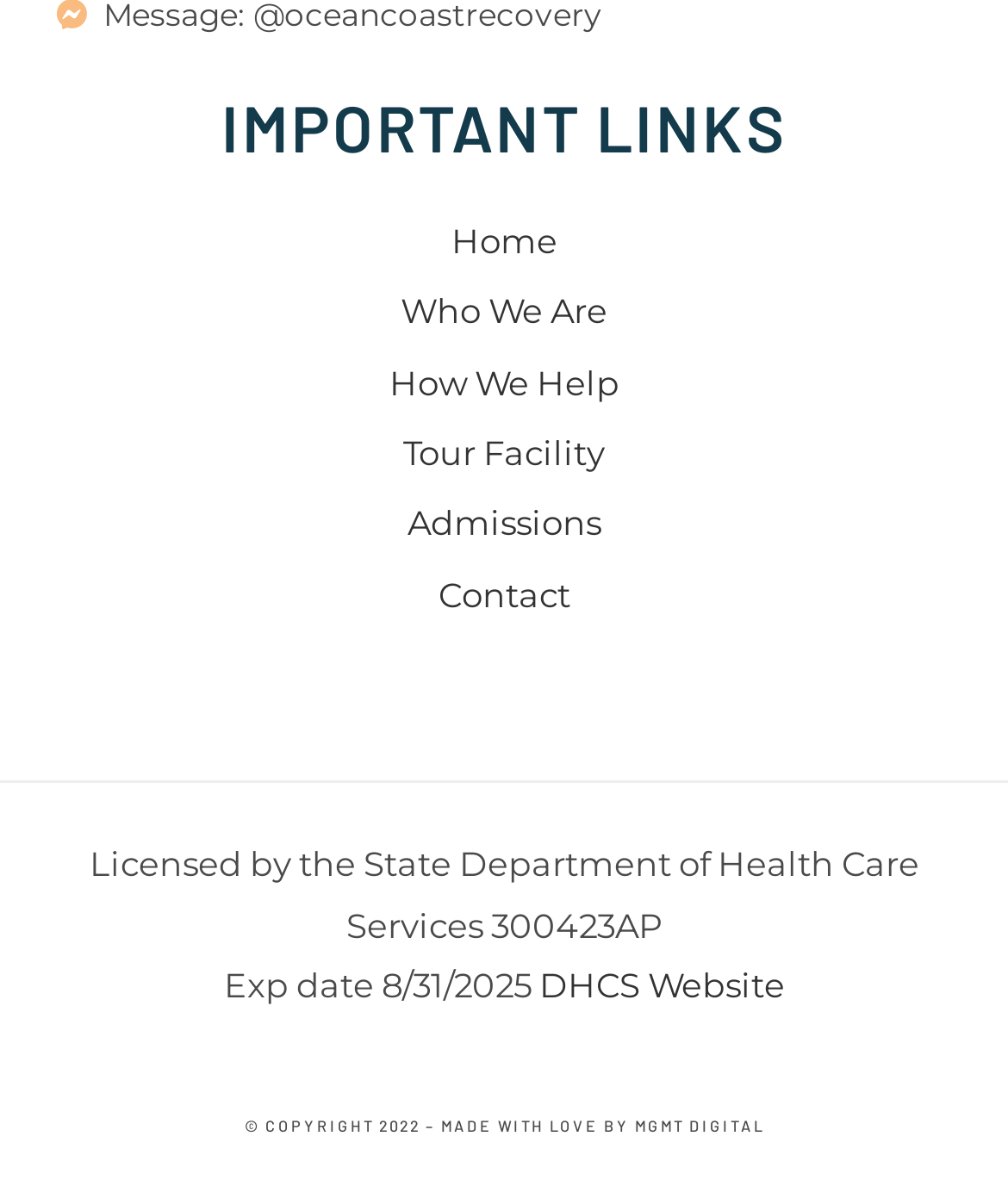Respond with a single word or phrase to the following question:
What is the name of the first link in the IMPORTANT LINKS section?

Home